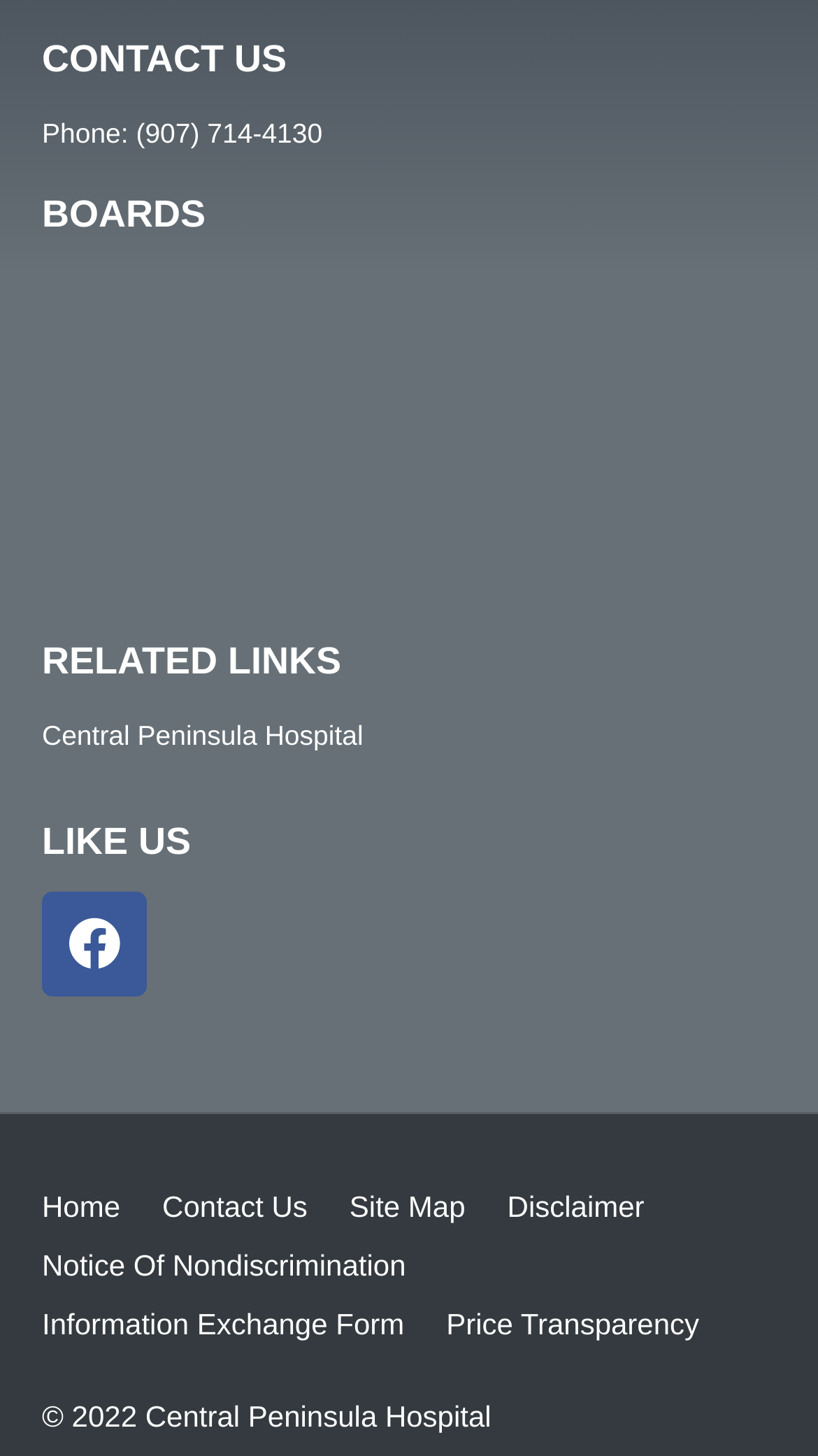Review the image closely and give a comprehensive answer to the question: What social media platform can you like?

I found the social media platform by looking at the 'LIKE US' section, where it says 'Facebook' with a Facebook icon.